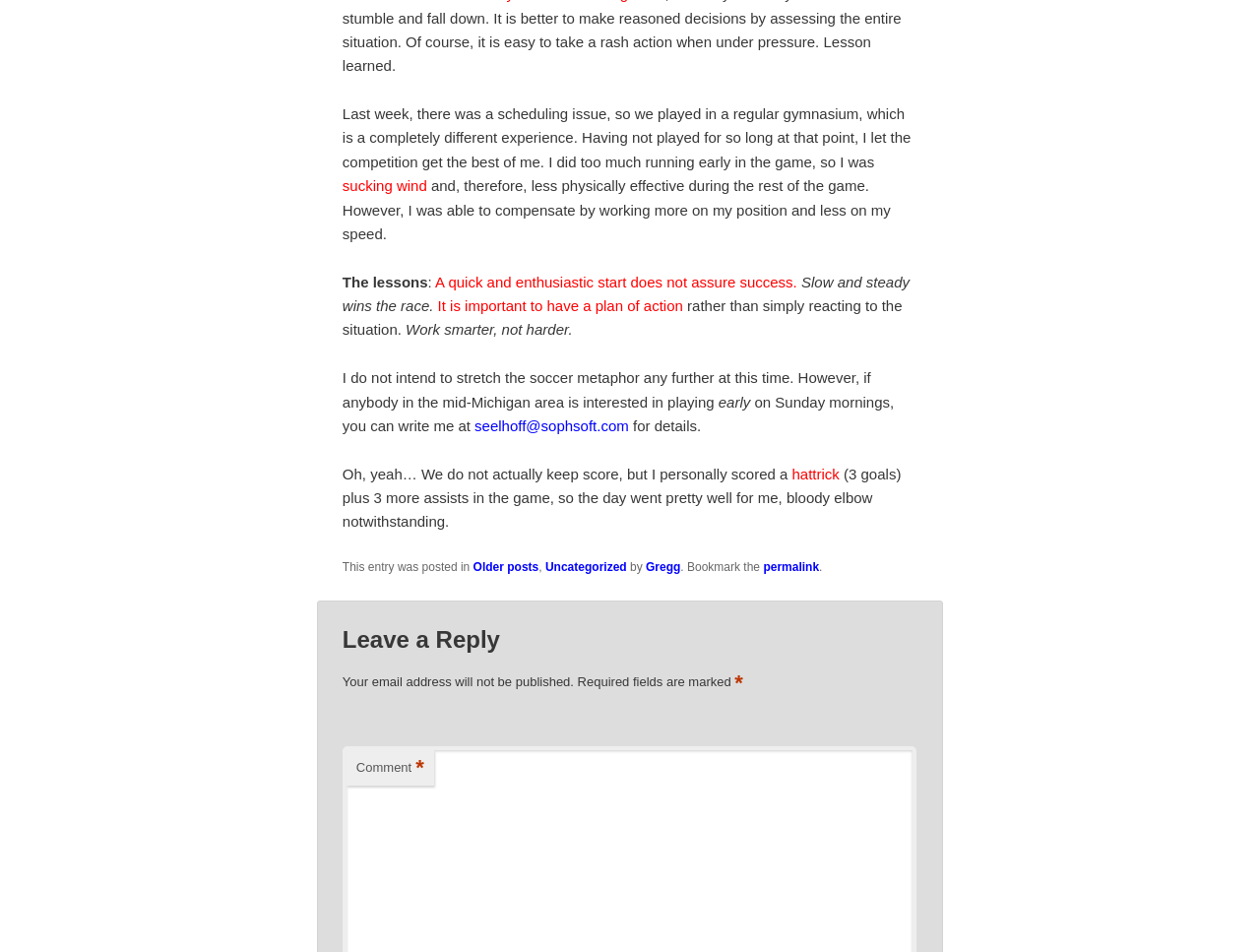What is the purpose of the comment section?
Based on the visual details in the image, please answer the question thoroughly.

The purpose of the comment section can be inferred from the heading 'Leave a Reply' and the presence of a text field labeled 'Comment'.